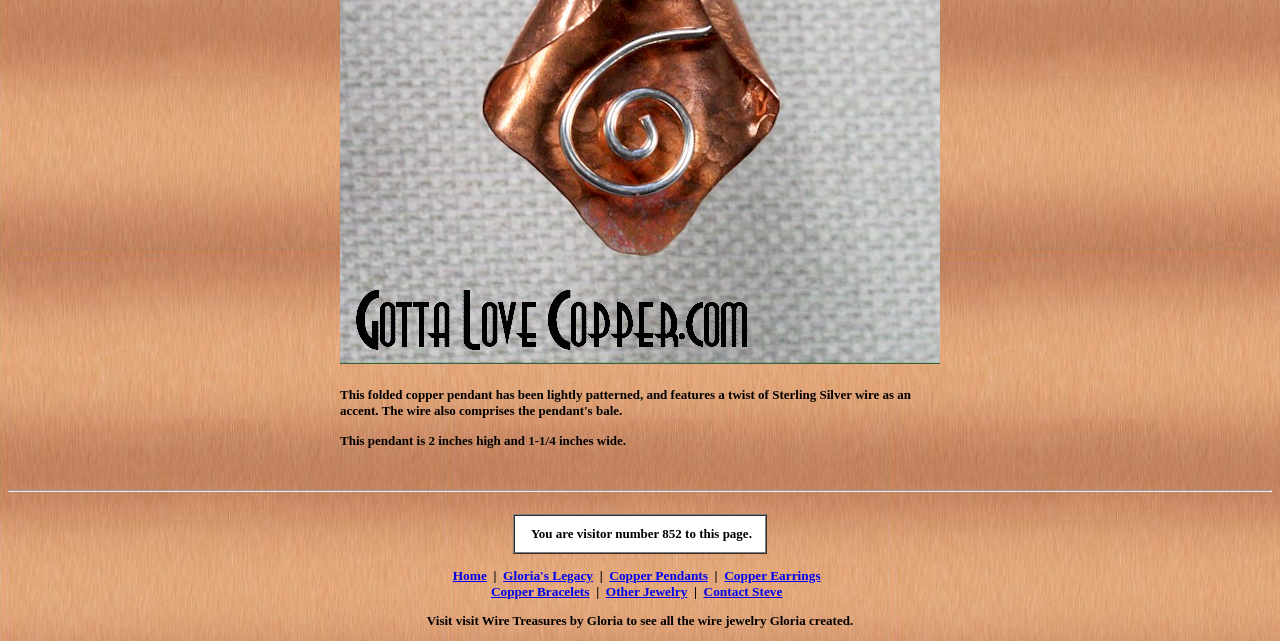Using the webpage screenshot and the element description Home, determine the bounding box coordinates. Specify the coordinates in the format (top-left x, top-left y, bottom-right x, bottom-right y) with values ranging from 0 to 1.

[0.354, 0.886, 0.38, 0.909]